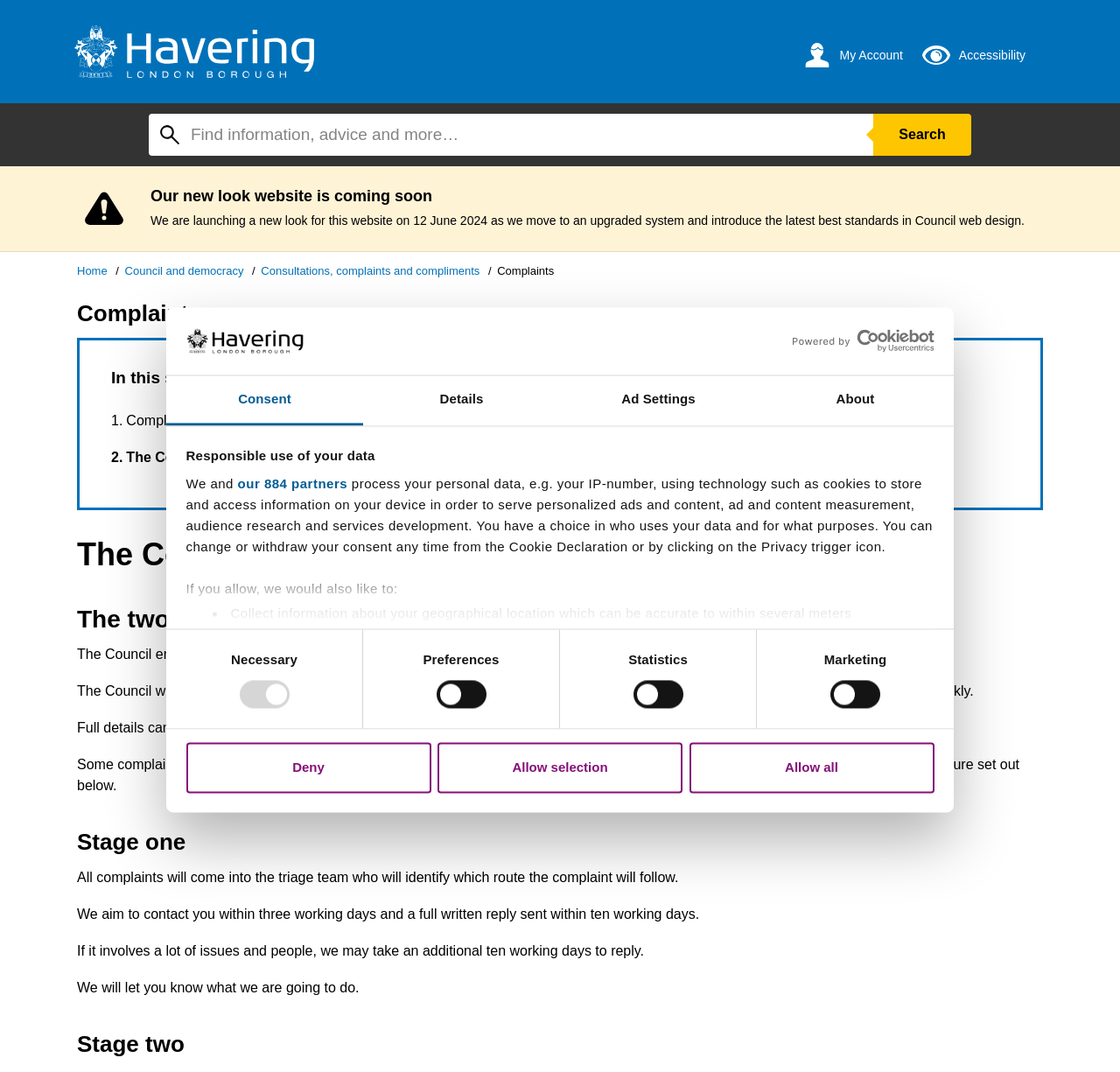Identify the bounding box coordinates of the region that should be clicked to execute the following instruction: "Click on the Council and democracy link".

[0.111, 0.246, 0.218, 0.258]